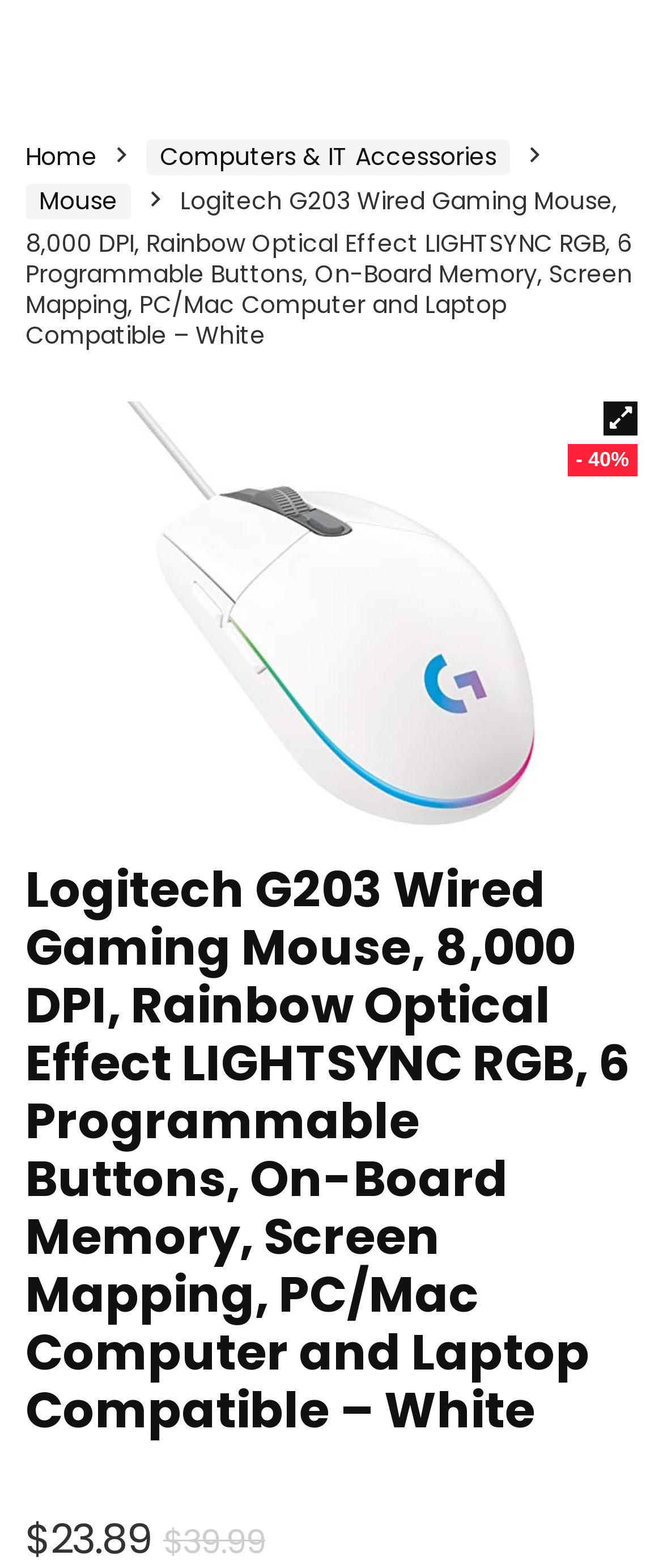Identify and provide the text of the main header on the webpage.

Logitech G203 Wired Gaming Mouse, 8,000 DPI, Rainbow Optical Effect LIGHTSYNC RGB, 6 Programmable Buttons, On-Board Memory, Screen Mapping, PC/Mac Computer and Laptop Compatible – White